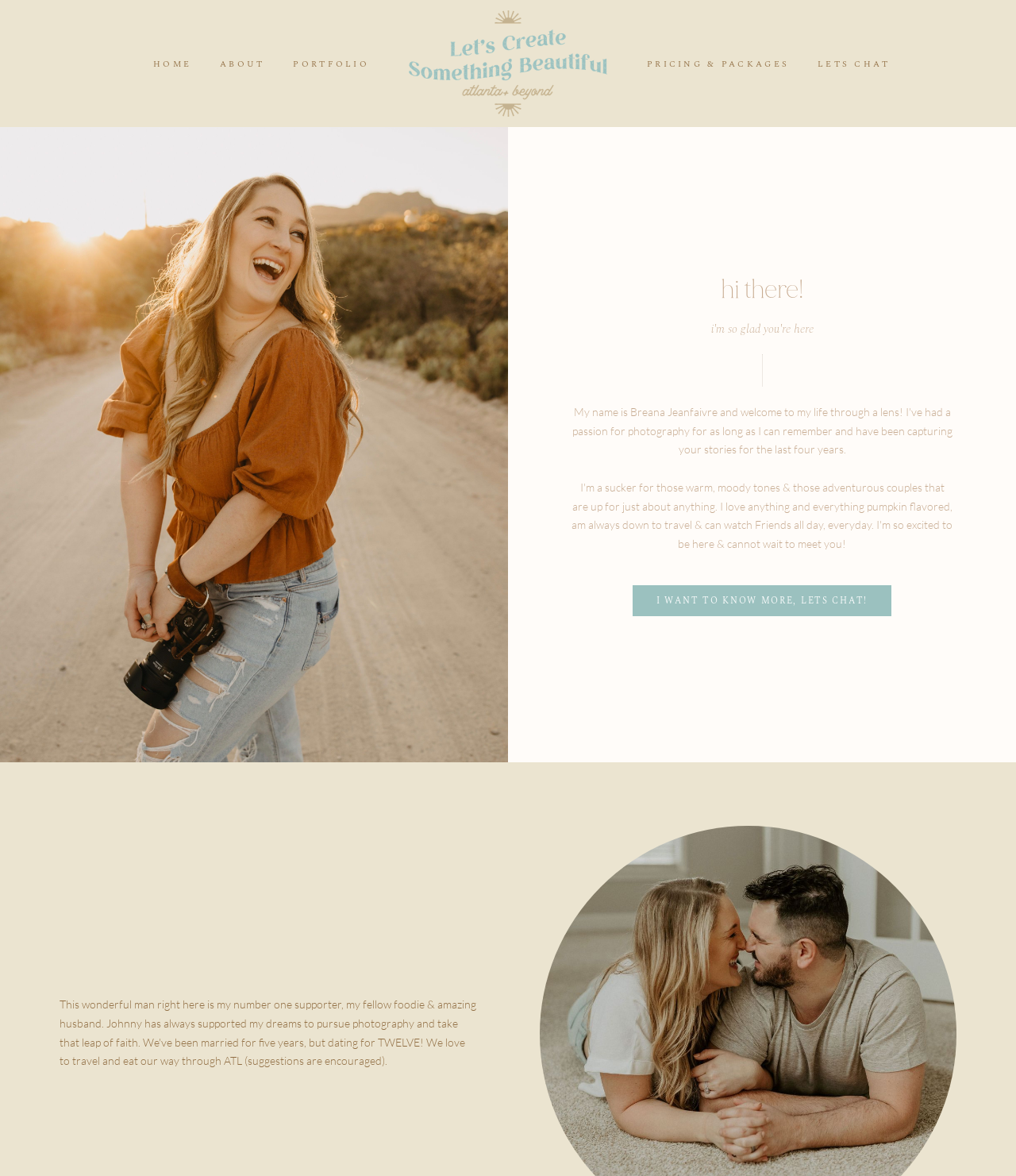Consider the image and give a detailed and elaborate answer to the question: 
What is the purpose of the link 'LETS CHAT'?

By examining the context of the link 'LETS CHAT' and its surrounding elements, I inferred that its purpose is to initiate a conversation, as it is accompanied by a heading 'hi there!' and a link 'I WANT TO KNOW MORE, LETS CHAT!'.